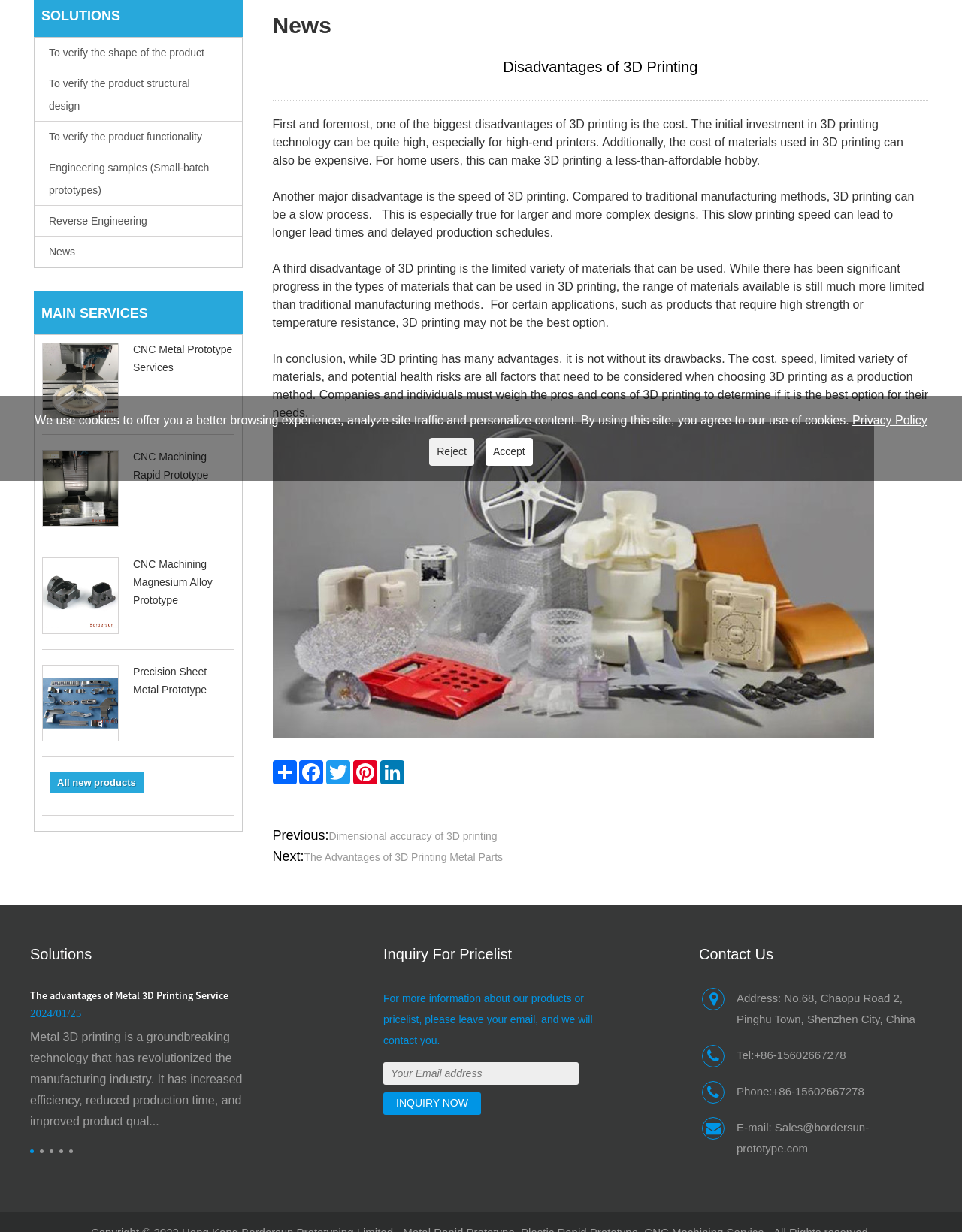Find the bounding box coordinates for the UI element that matches this description: "News".

[0.036, 0.195, 0.251, 0.217]